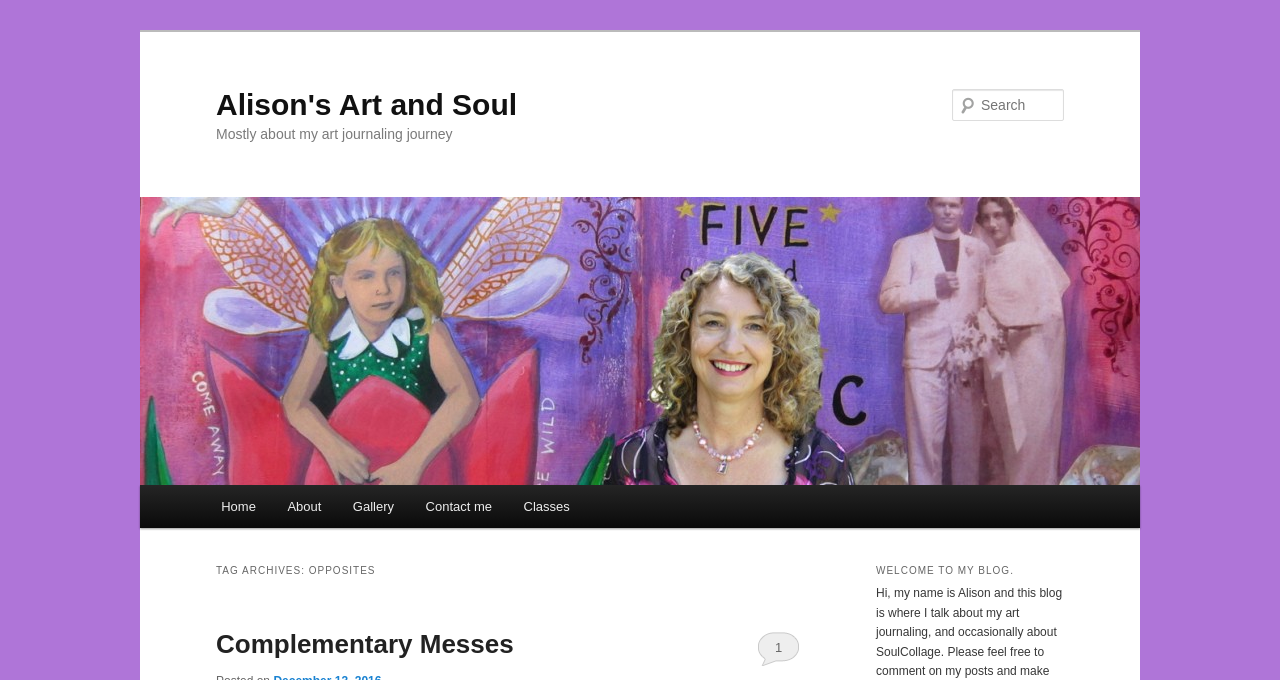Using the provided element description, identify the bounding box coordinates as (top-left x, top-left y, bottom-right x, bottom-right y). Ensure all values are between 0 and 1. Description: parent_node: Alison's Art and Soul

[0.109, 0.289, 0.891, 0.713]